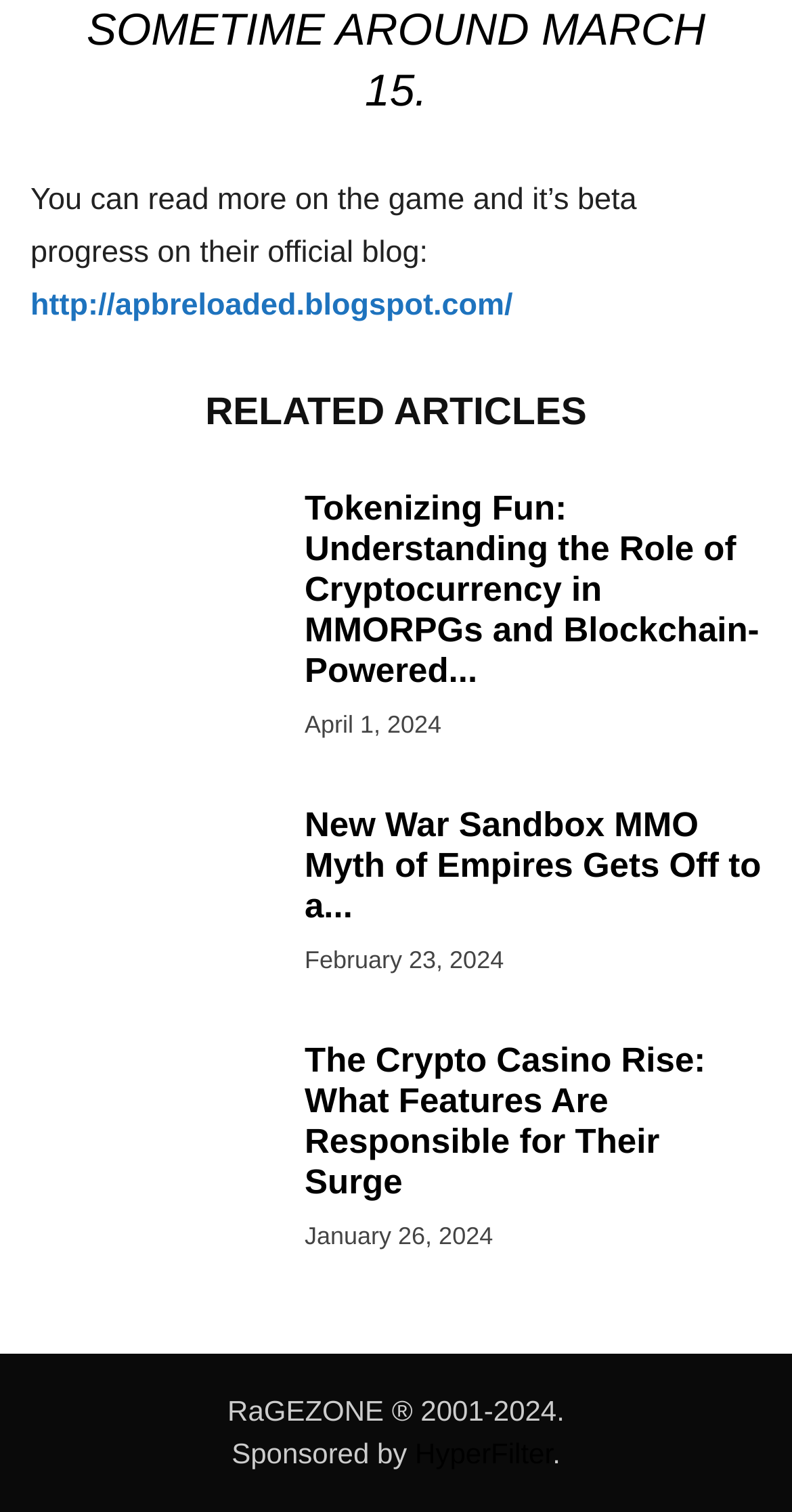How many related articles are listed on the webpage?
Please provide a single word or phrase as the answer based on the screenshot.

3